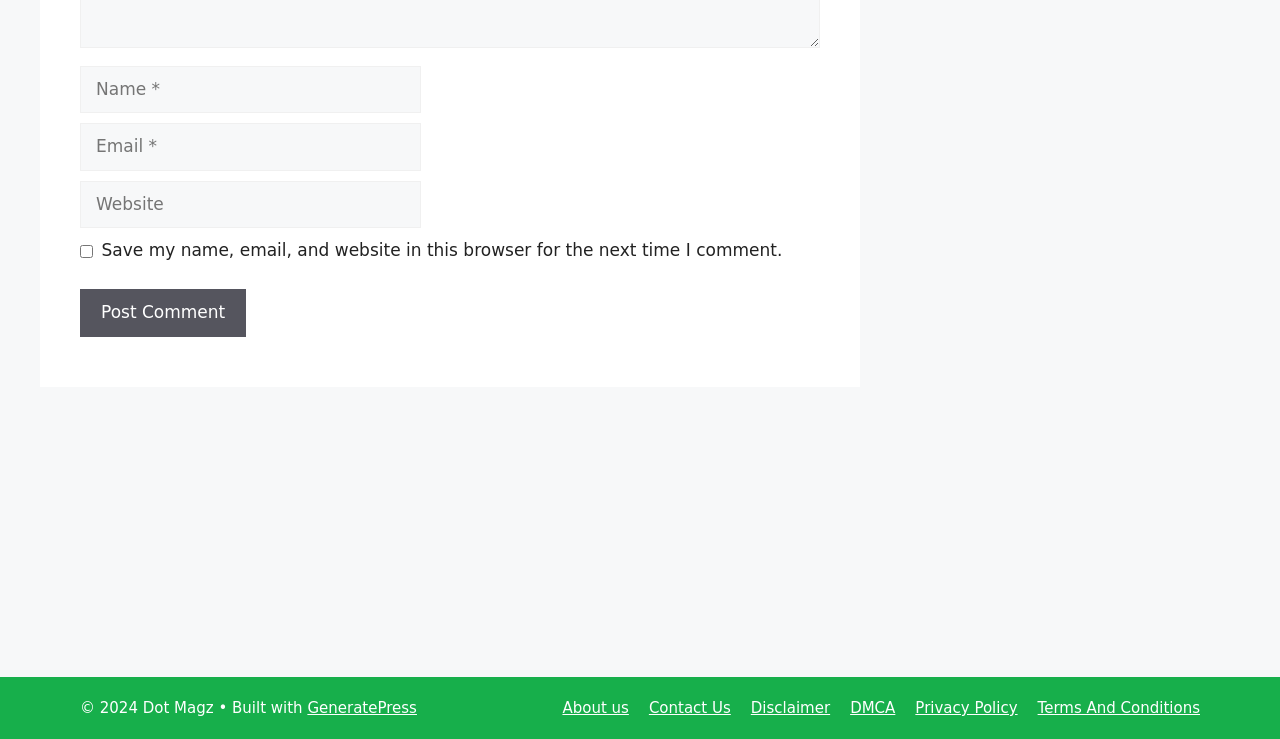What is the purpose of the checkbox?
Provide a fully detailed and comprehensive answer to the question.

The checkbox is located below the 'Website' textbox and has a label 'Save my name, email, and website in this browser for the next time I comment.' This suggests that its purpose is to save the user's comment information for future use.